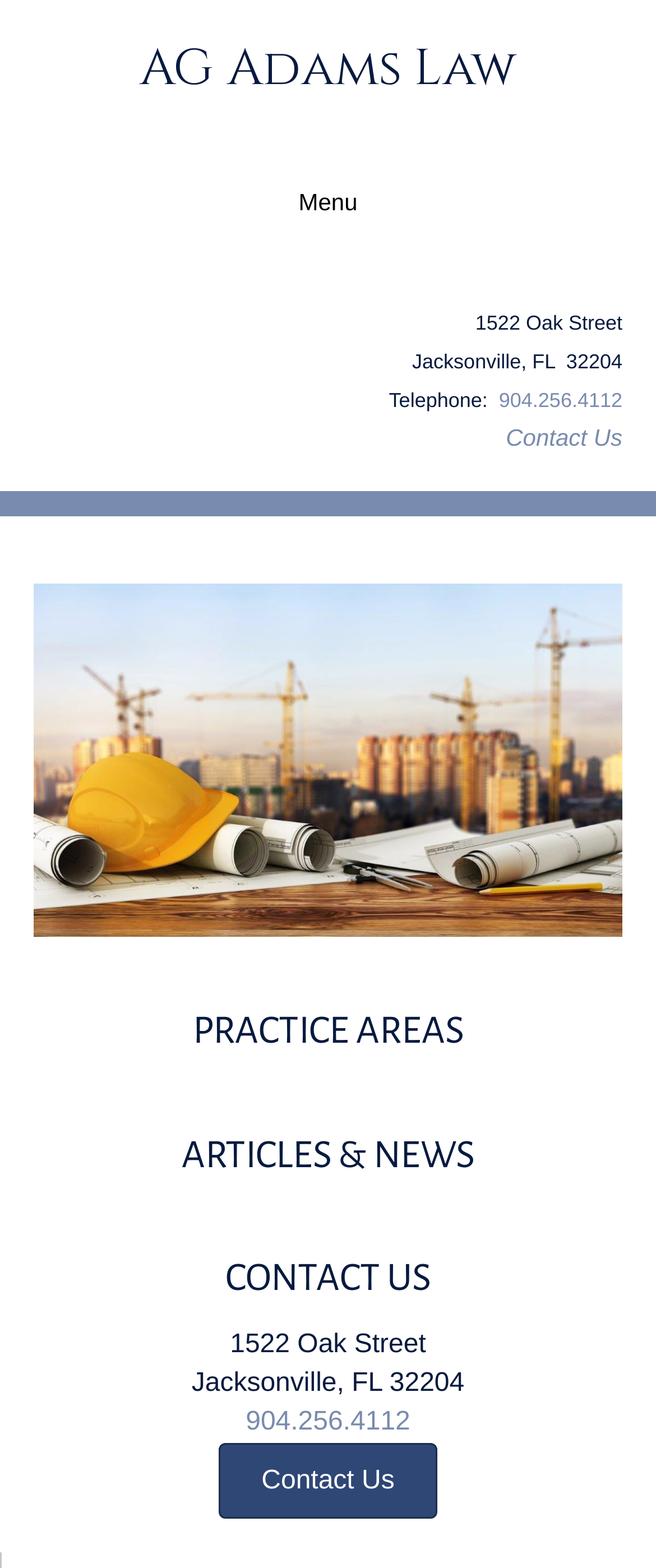Determine the coordinates of the bounding box that should be clicked to complete the instruction: "Read 'ARTICLES & NEWS'". The coordinates should be represented by four float numbers between 0 and 1: [left, top, right, bottom].

[0.277, 0.724, 0.723, 0.75]